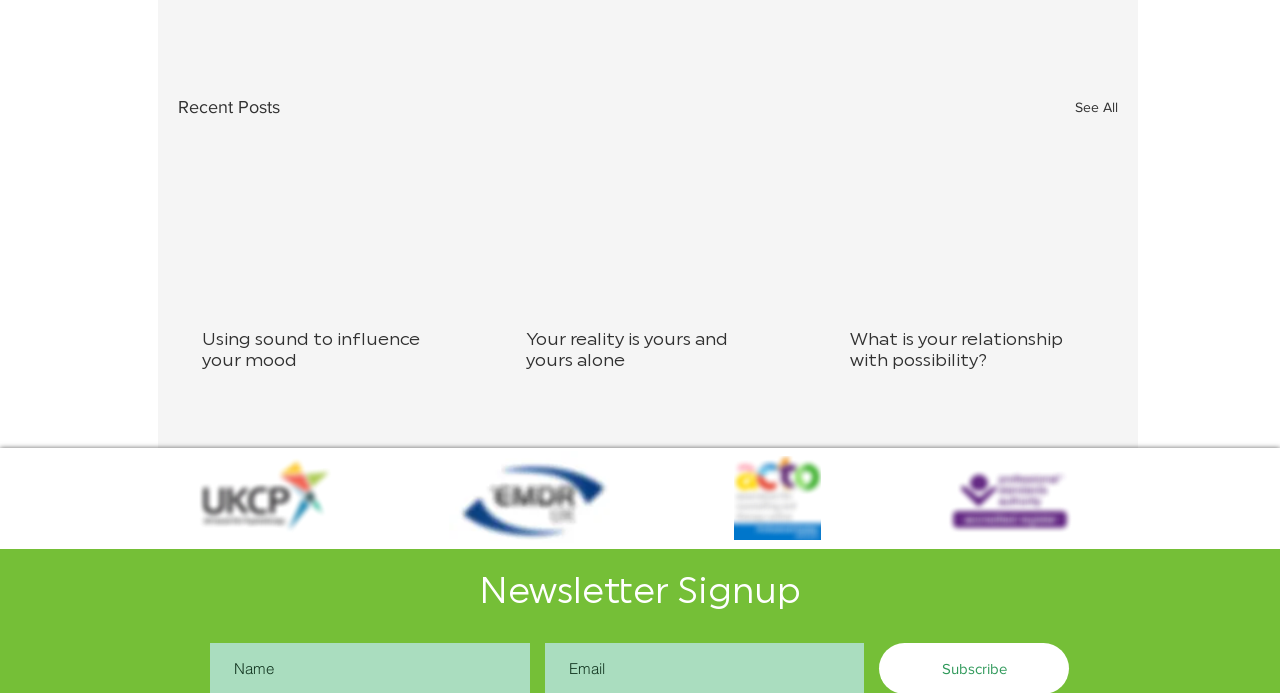Please pinpoint the bounding box coordinates for the region I should click to adhere to this instruction: "View the image about 'in person psychotherapy darlington'".

[0.152, 0.658, 0.265, 0.779]